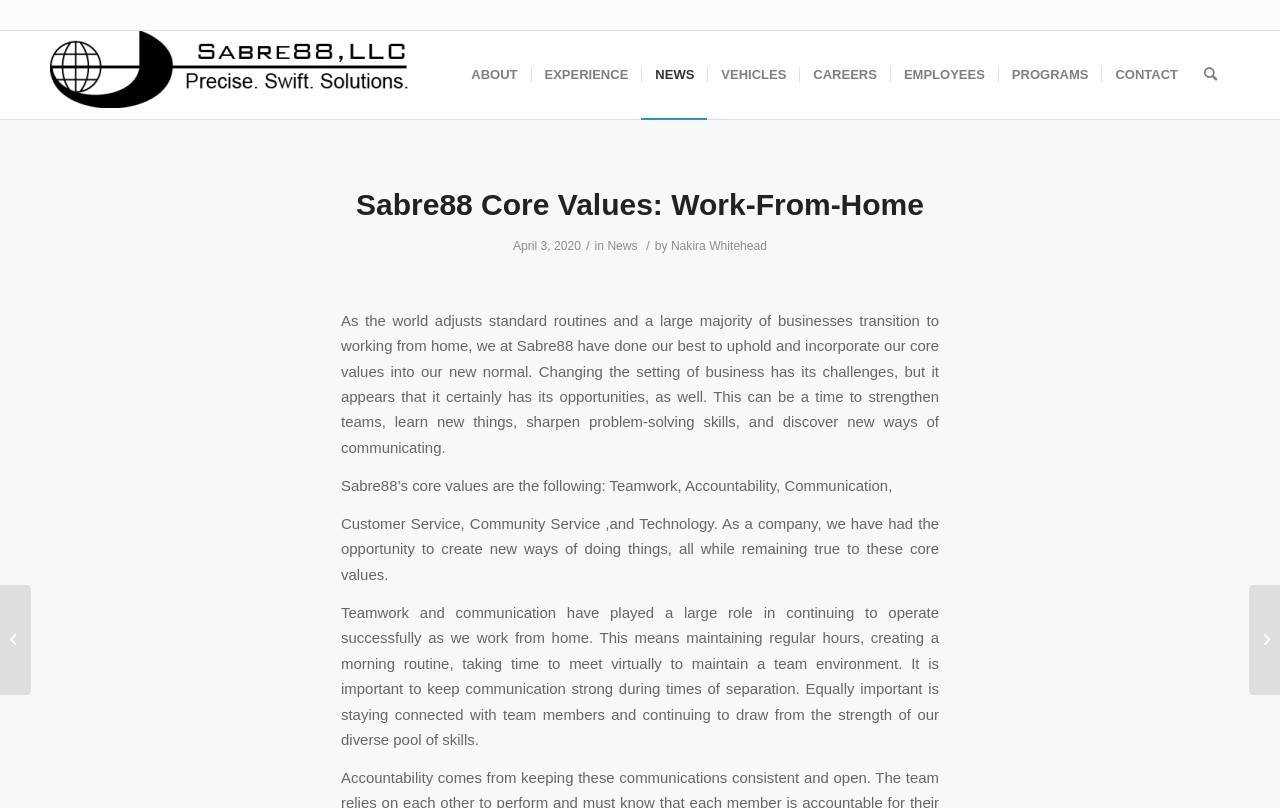Determine the bounding box coordinates for the area that needs to be clicked to fulfill this task: "View the article about Federal Contractors". The coordinates must be given as four float numbers between 0 and 1, i.e., [left, top, right, bottom].

[0.0, 0.724, 0.024, 0.86]